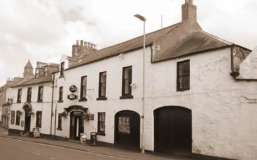What is the purpose of the signage above the entrance?
Please craft a detailed and exhaustive response to the question.

The question asks about the purpose of the signage above the entrance. The caption states that the signage hints at the pub's warm and inviting atmosphere, suggesting that it is meant to convey a sense of welcome to potential customers.